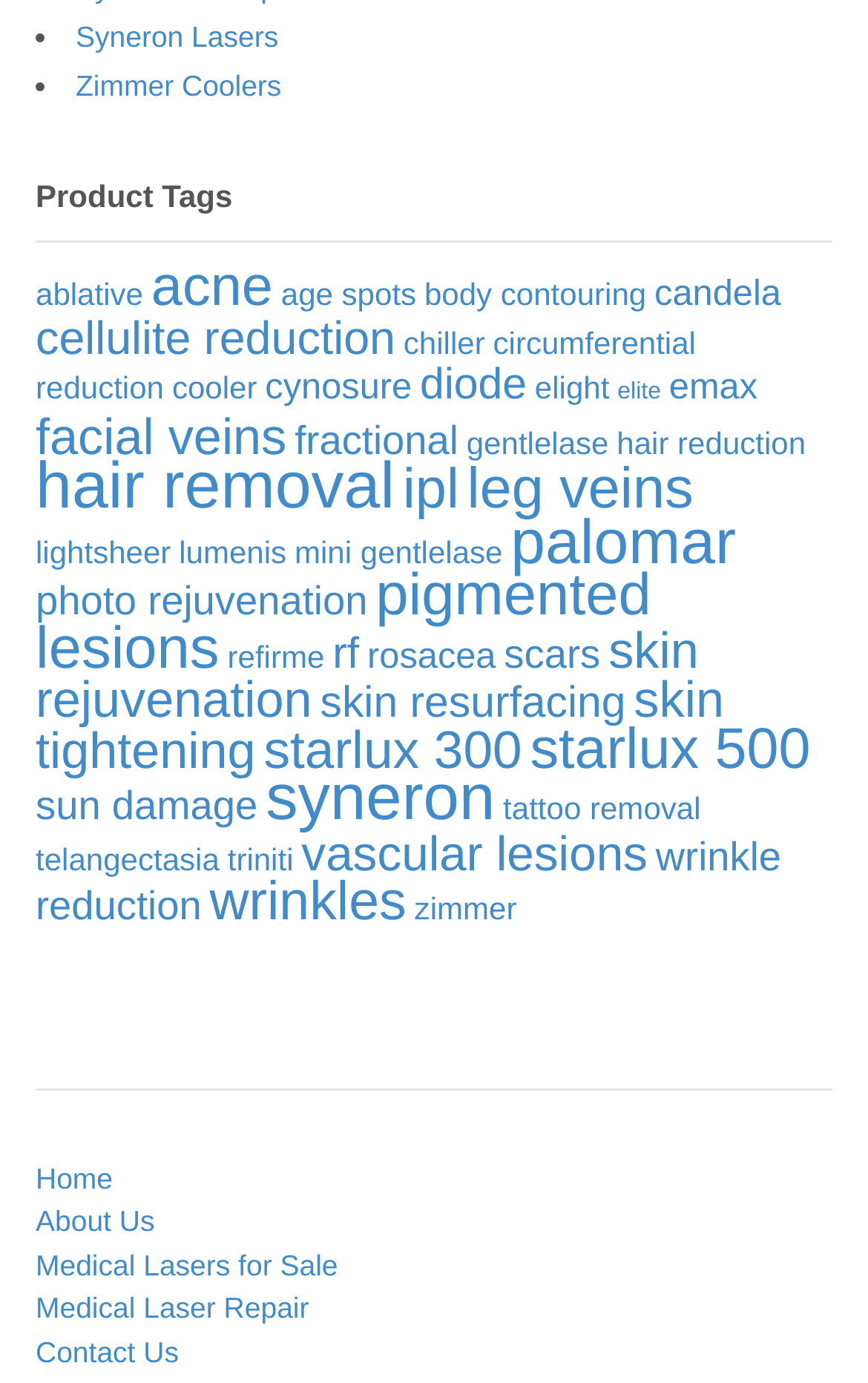Please identify the bounding box coordinates of the clickable region that I should interact with to perform the following instruction: "Contact the website administrator". The coordinates should be expressed as four float numbers between 0 and 1, i.e., [left, top, right, bottom].

[0.041, 0.965, 0.206, 0.989]